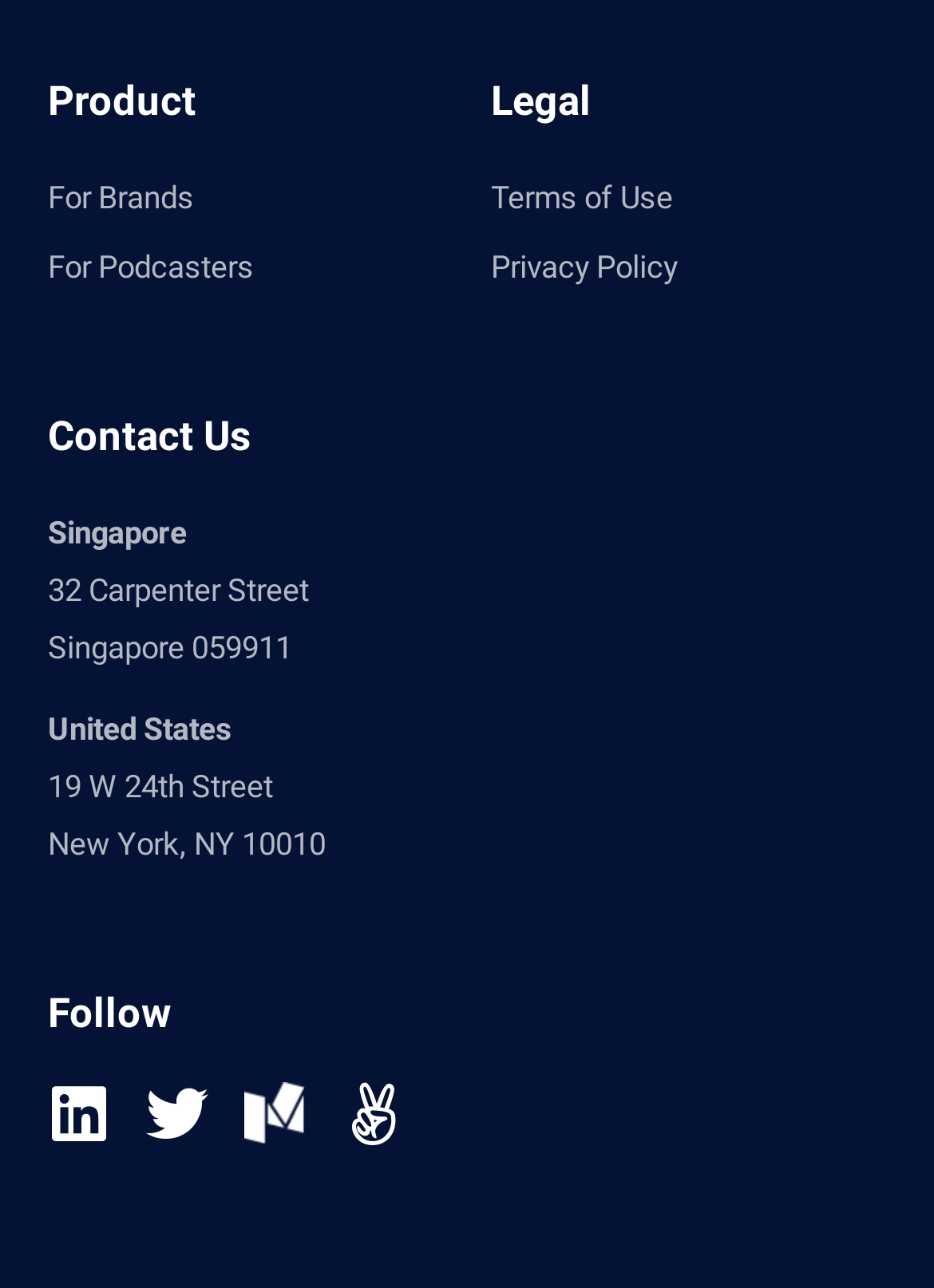Locate the bounding box of the UI element based on this description: "Linkedin". Provide four float numbers between 0 and 1 as [left, top, right, bottom].

[0.051, 0.839, 0.118, 0.888]